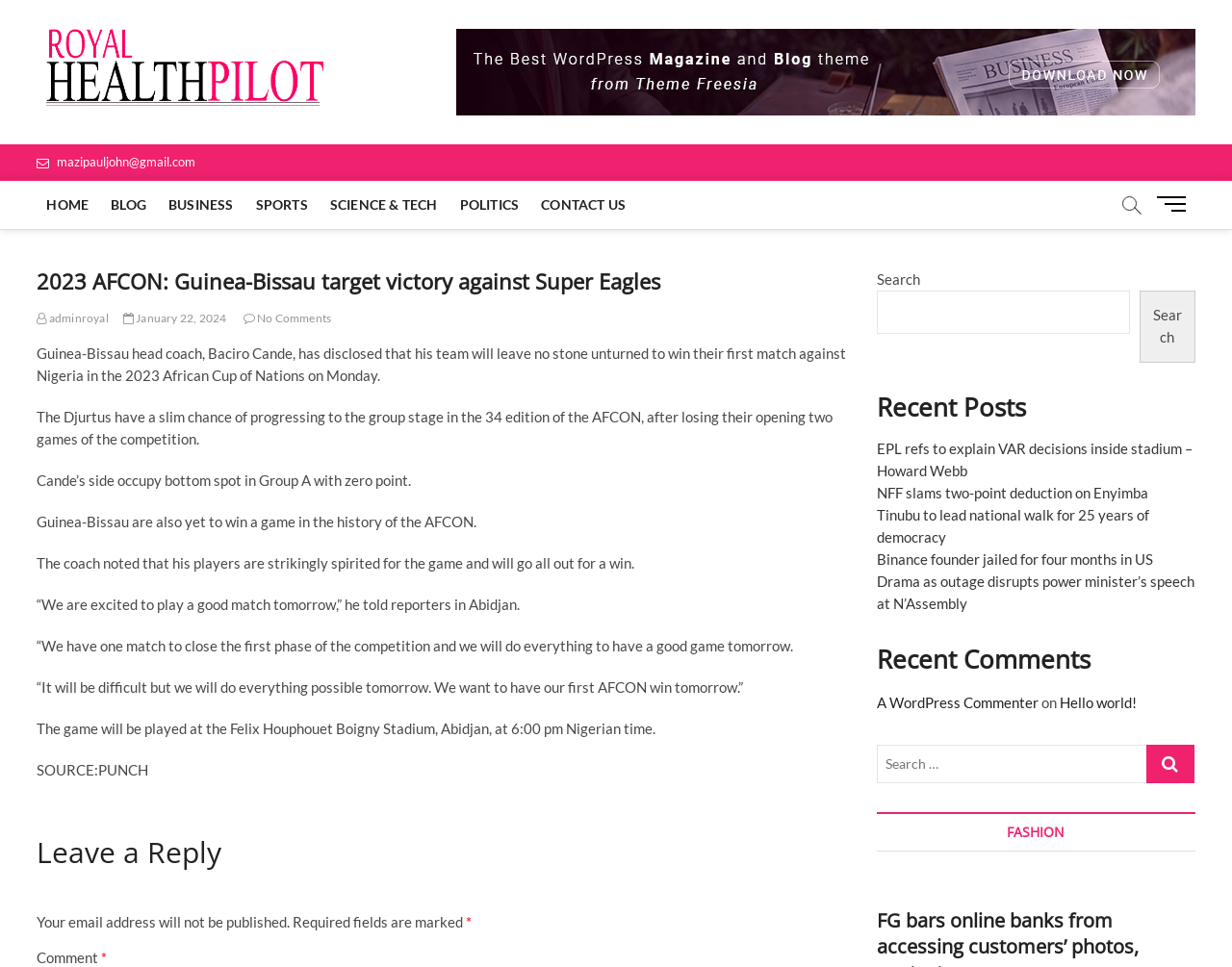Construct a thorough caption encompassing all aspects of the webpage.

This webpage appears to be a news article page from the Royal Health Pilot website. At the top, there is a logo and a link to the website's homepage, accompanied by a navigation menu with links to various sections such as Home, Blog, Business, Sports, Science & Tech, and Politics.

Below the navigation menu, there is a breaking news section with a heading "BREAKING NEWS". On the right side of the page, there is a search bar with a search button.

The main content of the page is an article about the 2023 African Cup of Nations, specifically Guinea-Bissau's target to win against Nigeria. The article has a heading "2023 AFCON: Guinea-Bissau target victory against Super Eagles" and is accompanied by several paragraphs of text describing the team's chances and the coach's statements.

Below the article, there is a section for leaving a reply, with a heading "Leave a Reply" and fields for entering a comment. There is also a section for recent posts, with links to several other news articles. Additionally, there is a section for recent comments, with a link to a comment on an article titled "Hello world!".

At the bottom of the page, there is a footer section with a search bar and a button. There are also several headings, including "FASHION", but no corresponding content is visible on this page.